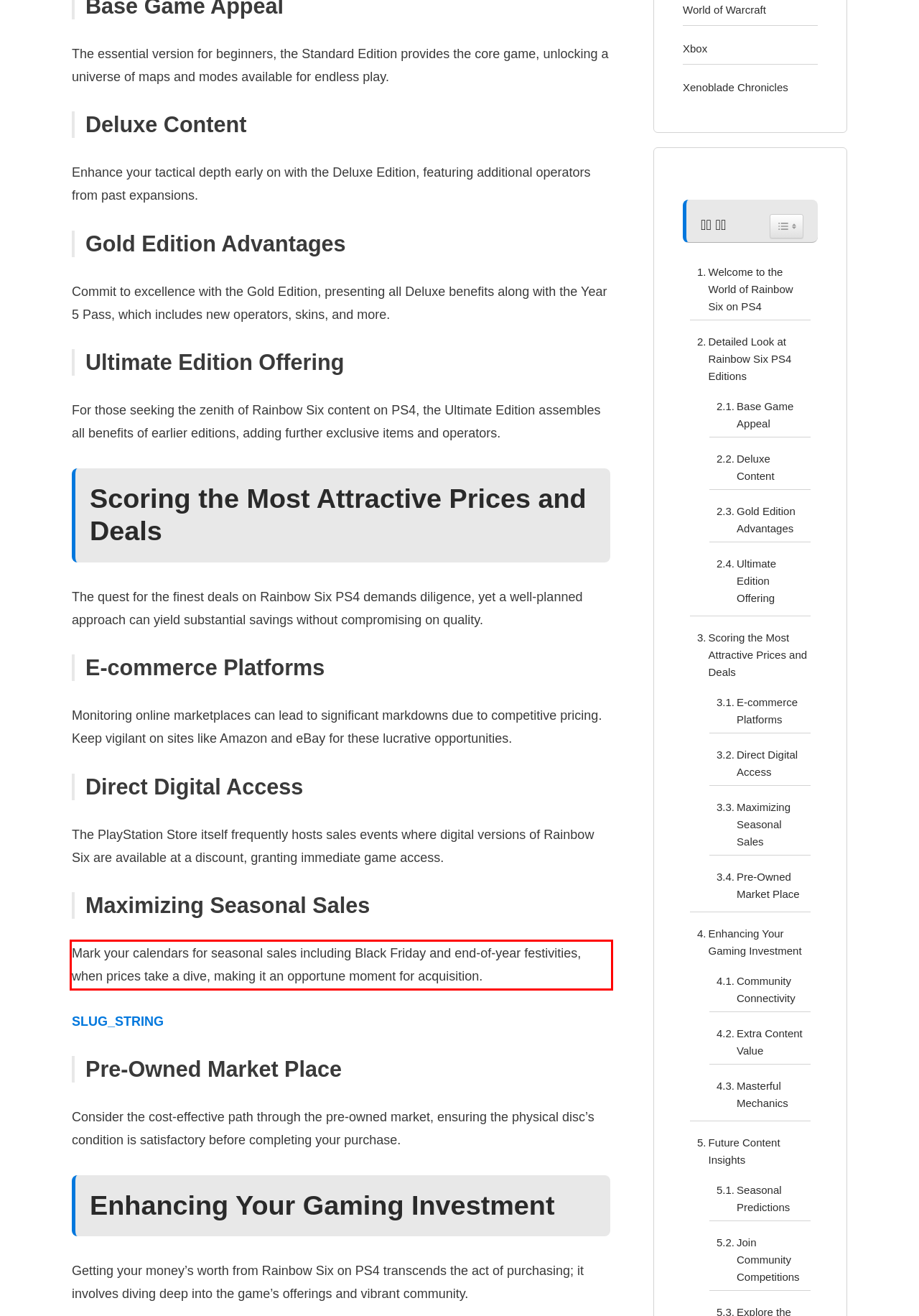Given the screenshot of a webpage, identify the red rectangle bounding box and recognize the text content inside it, generating the extracted text.

Mark your calendars for seasonal sales including Black Friday and end-of-year festivities, when prices take a dive, making it an opportune moment for acquisition.